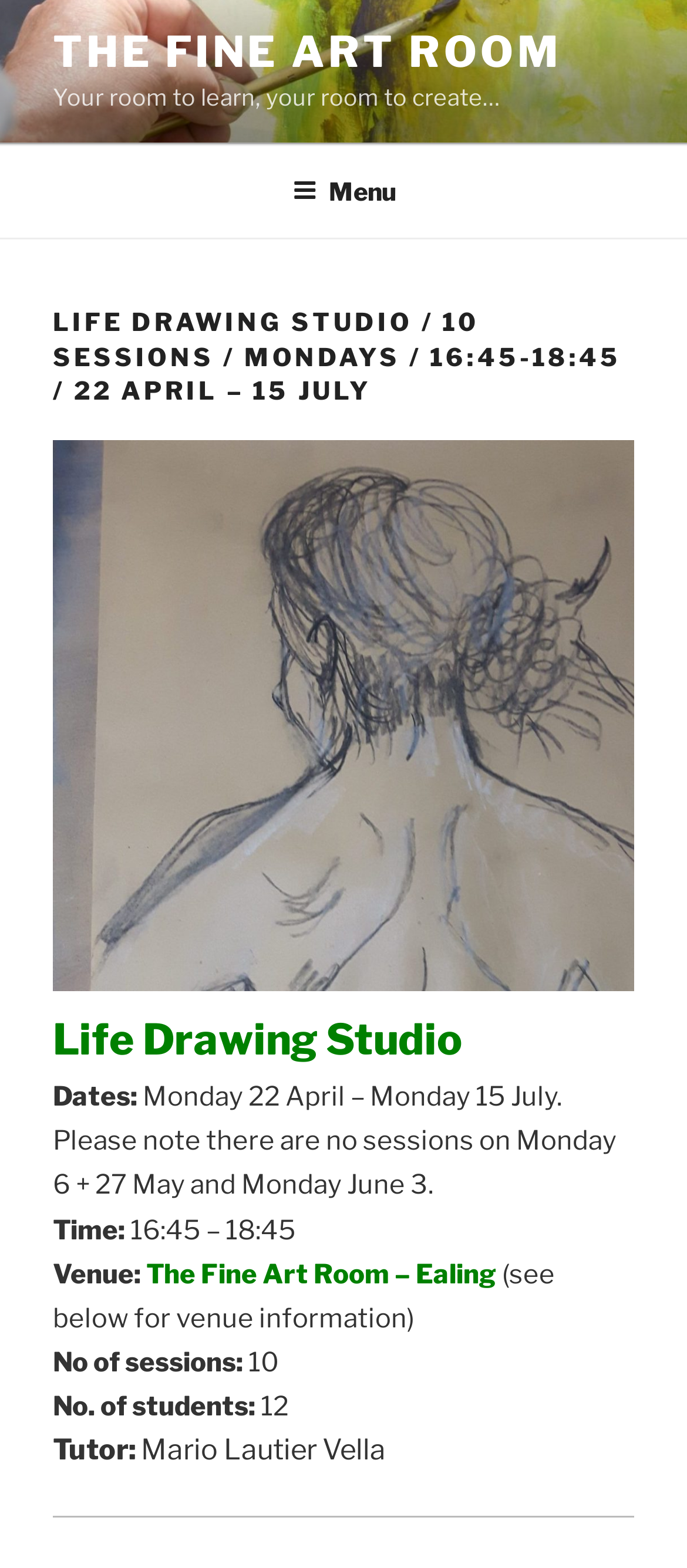Please reply with a single word or brief phrase to the question: 
How many sessions are there in the life drawing studio?

10